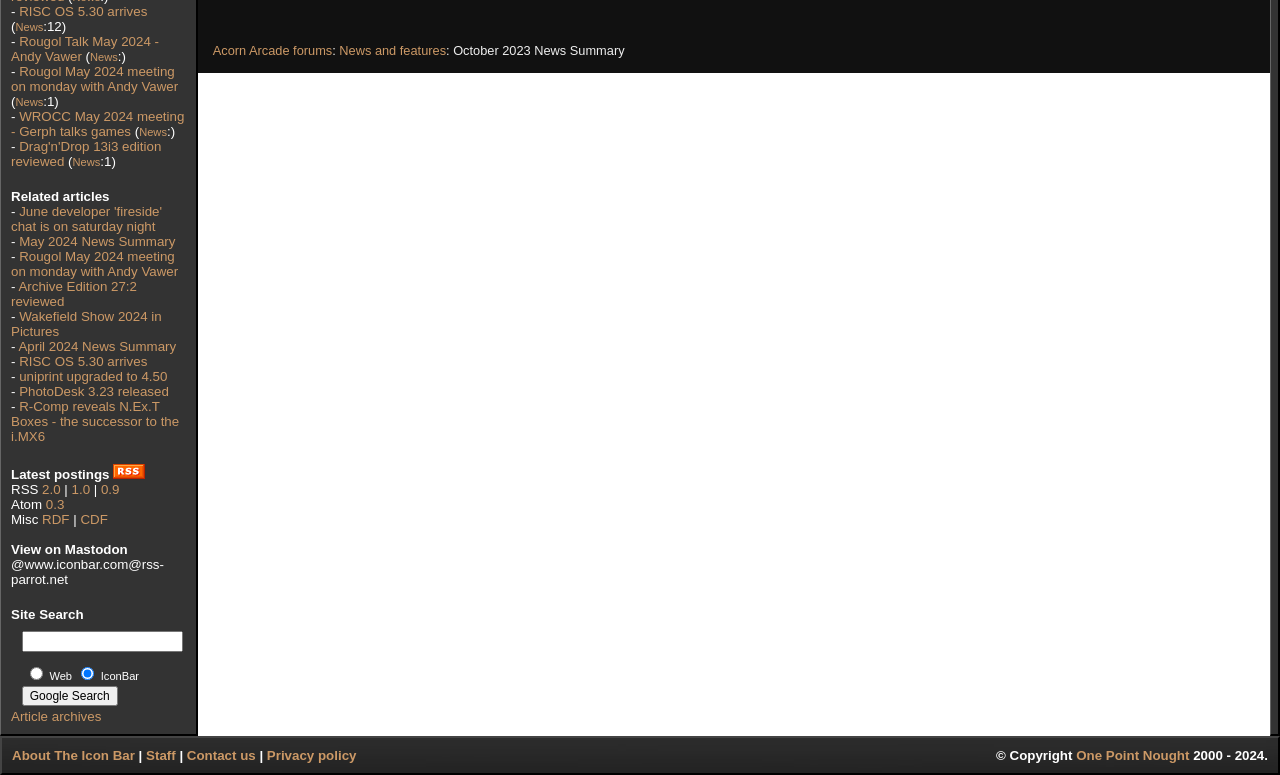Locate the UI element that matches the description Wakefield Show 2024 in Pictures in the webpage screenshot. Return the bounding box coordinates in the format (top-left x, top-left y, bottom-right x, bottom-right y), with values ranging from 0 to 1.

[0.009, 0.399, 0.126, 0.437]